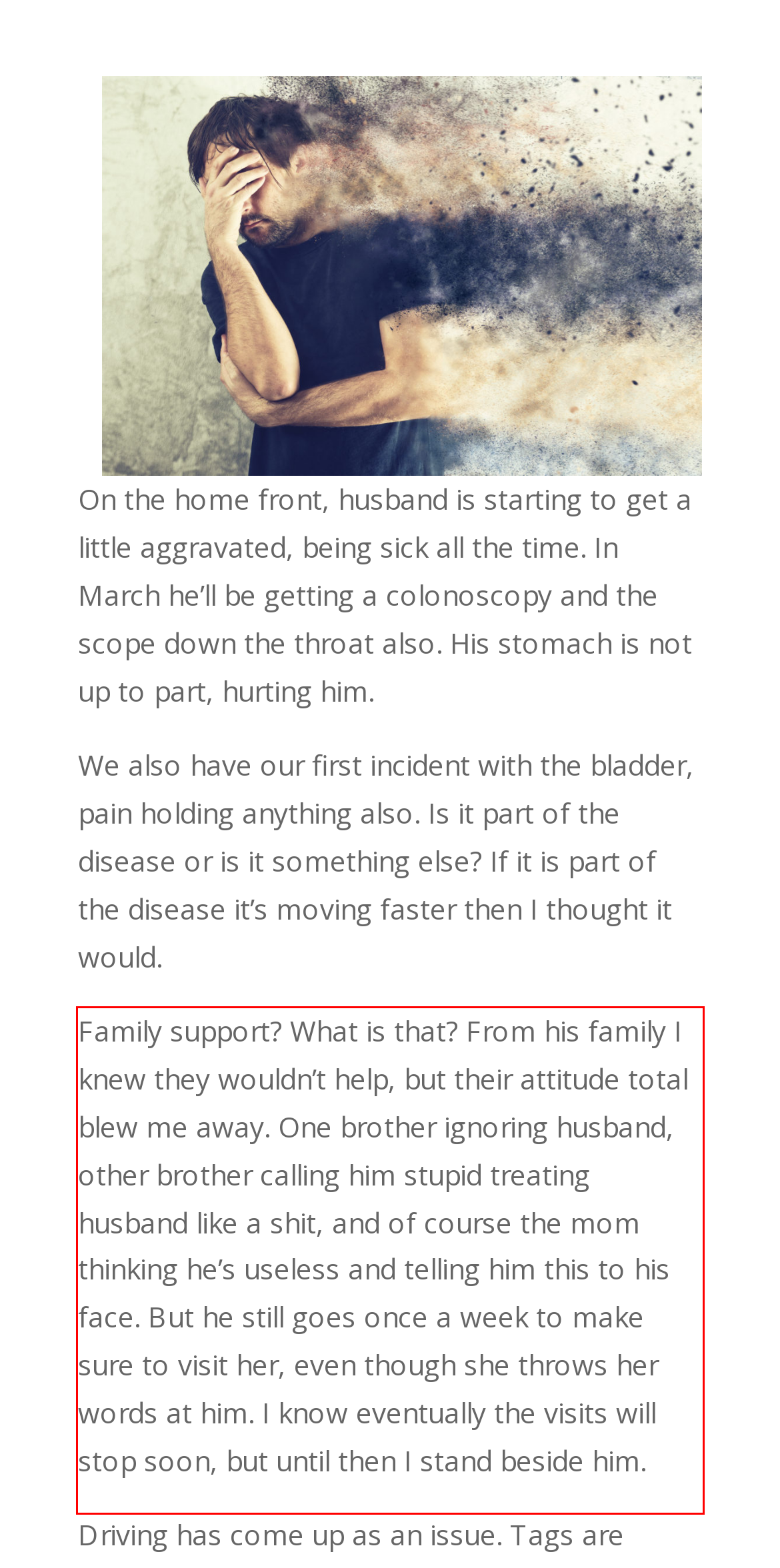Identify the text within the red bounding box on the webpage screenshot and generate the extracted text content.

Family support? What is that? From his family I knew they wouldn’t help, but their attitude total blew me away. One brother ignoring husband, other brother calling him stupid treating husband like a shit, and of course the mom thinking he’s useless and telling him this to his face. But he still goes once a week to make sure to visit her, even though she throws her words at him. I know eventually the visits will stop soon, but until then I stand beside him.